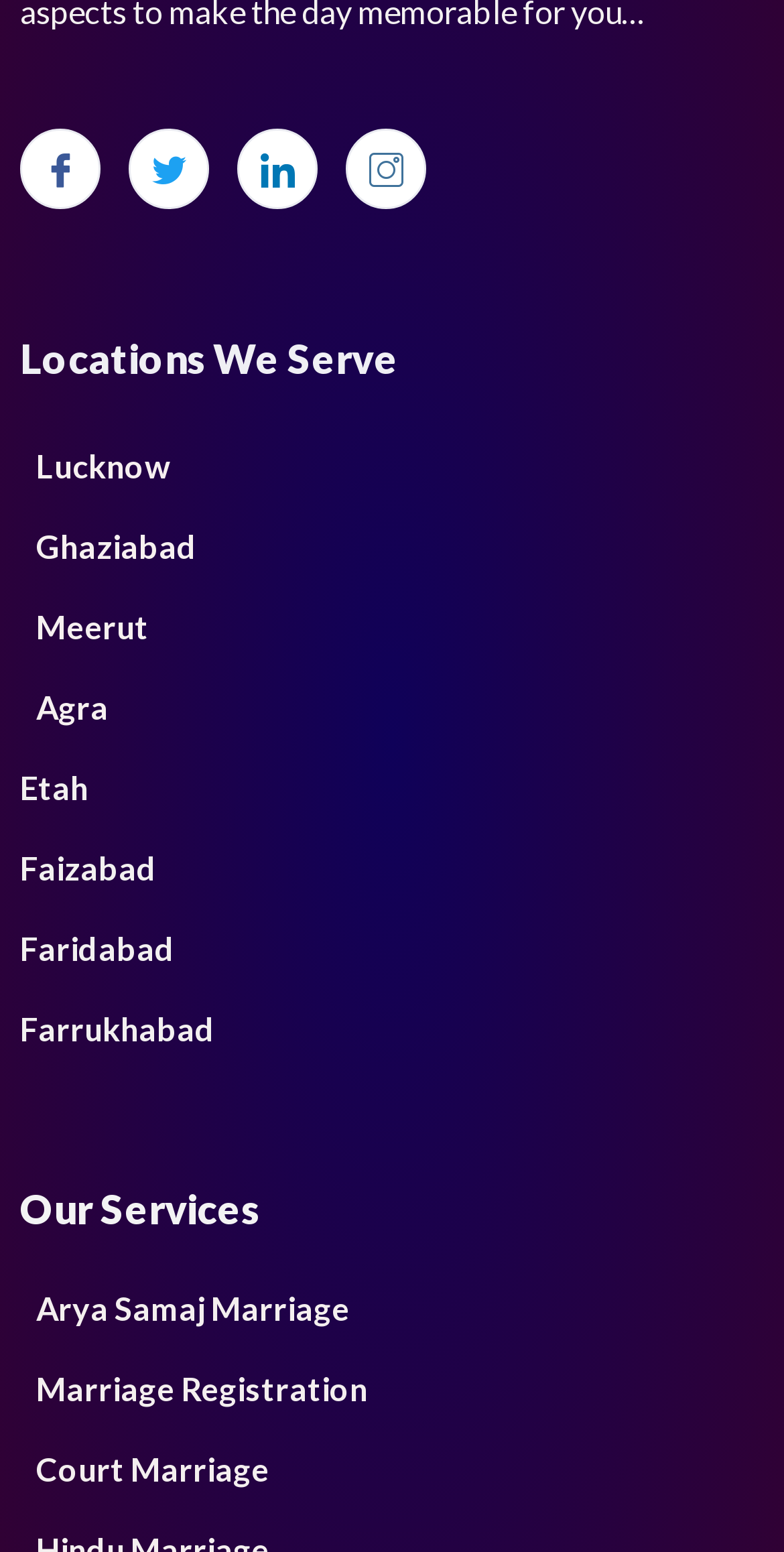Identify the bounding box coordinates for the element that needs to be clicked to fulfill this instruction: "Visit Facebook". Provide the coordinates in the format of four float numbers between 0 and 1: [left, top, right, bottom].

[0.026, 0.083, 0.128, 0.134]